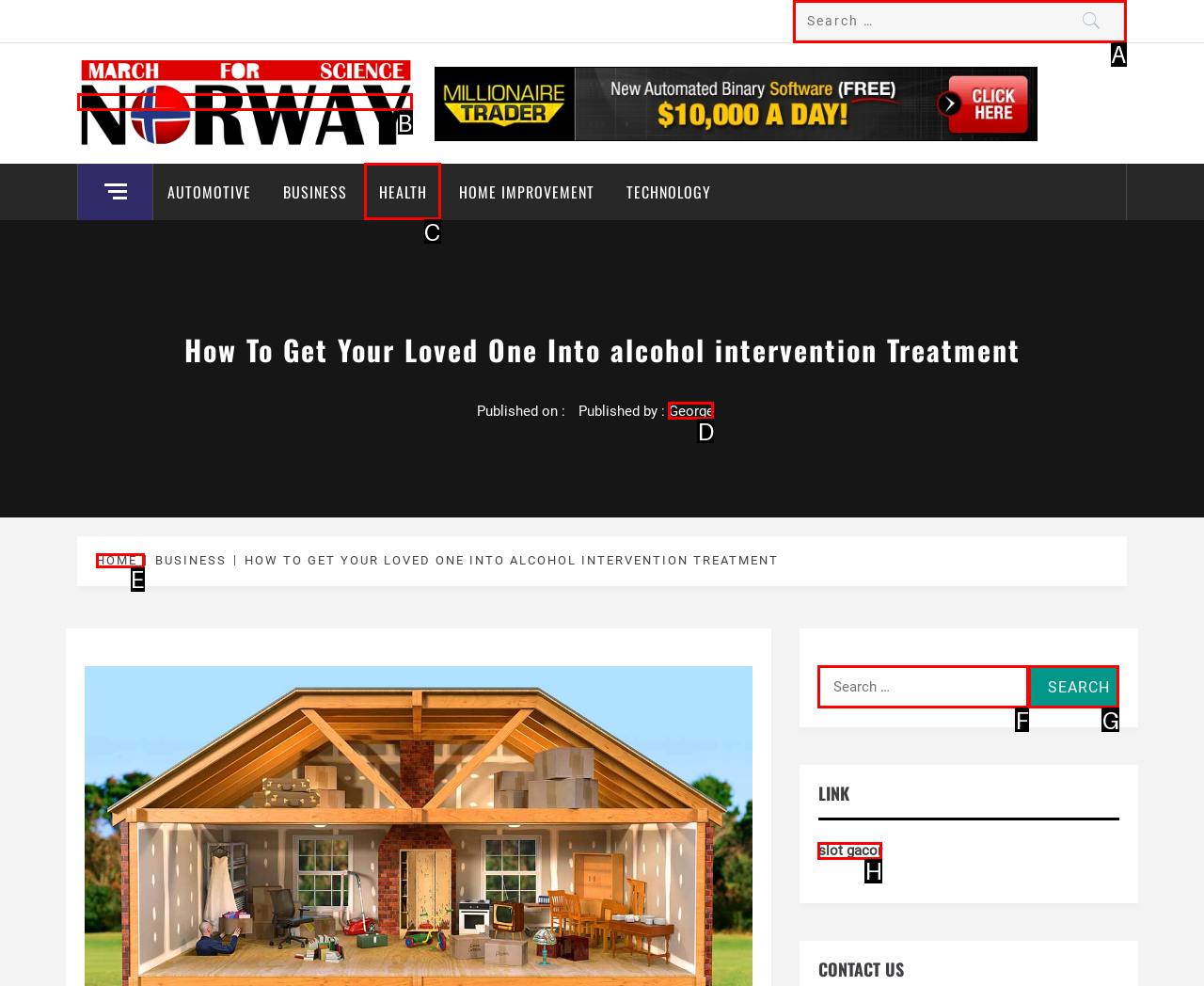Which option should be clicked to execute the task: Click on HEALTH category?
Reply with the letter of the chosen option.

C